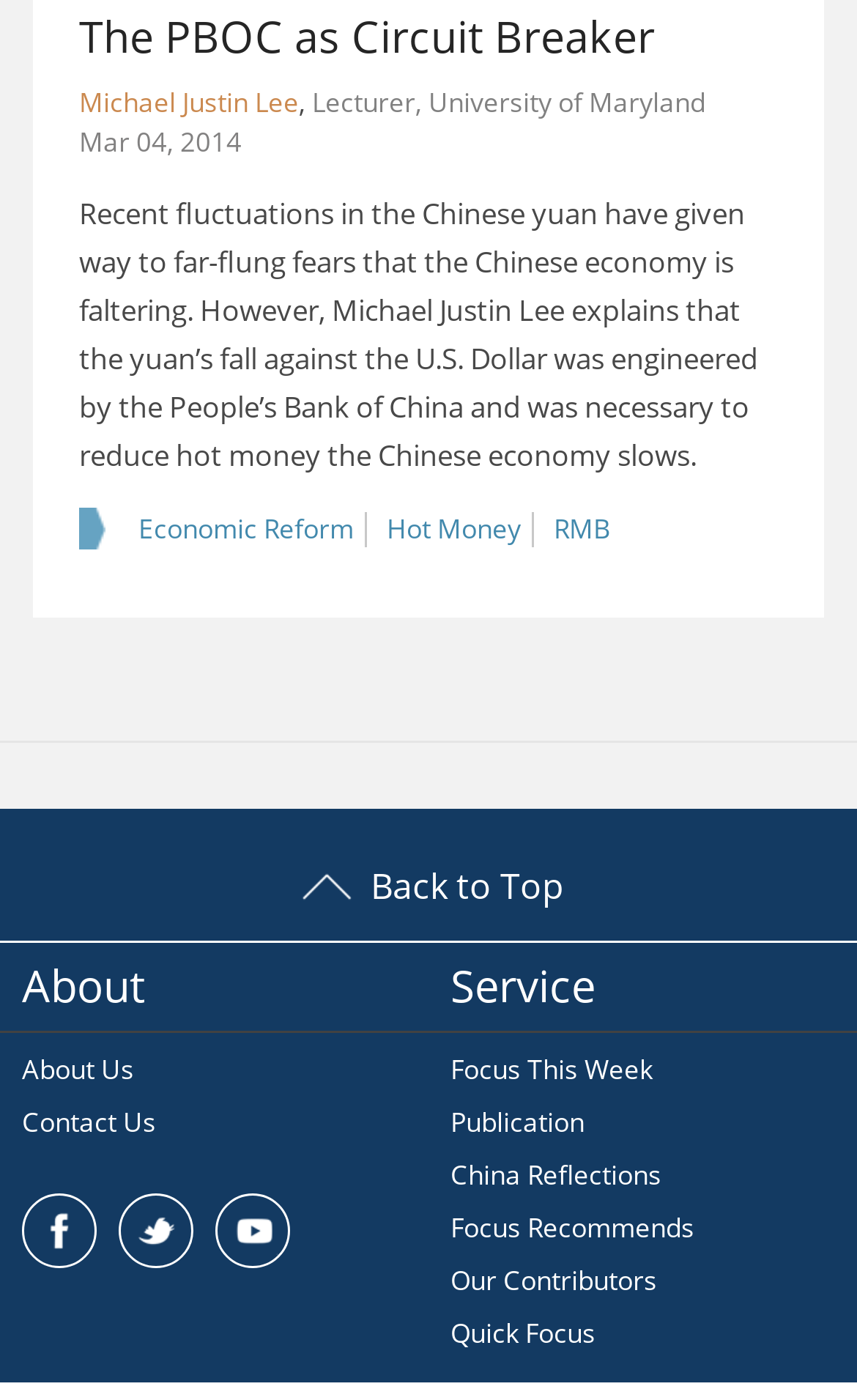Extract the bounding box coordinates of the UI element described by: "The PBOC as Circuit Breaker". The coordinates should include four float numbers ranging from 0 to 1, e.g., [left, top, right, bottom].

[0.092, 0.004, 0.764, 0.047]